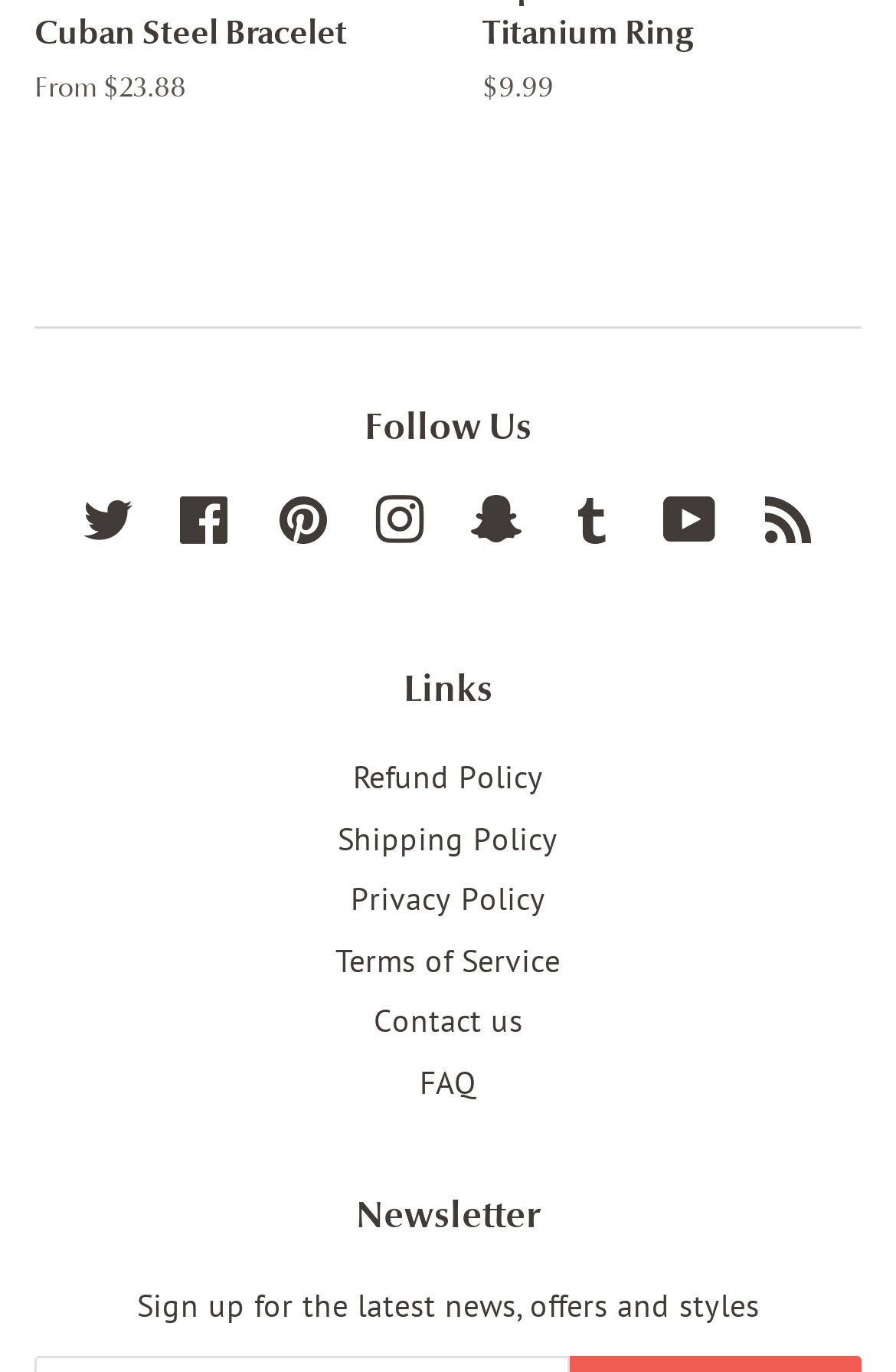Could you highlight the region that needs to be clicked to execute the instruction: "View the FAQ"?

[0.468, 0.774, 0.532, 0.804]